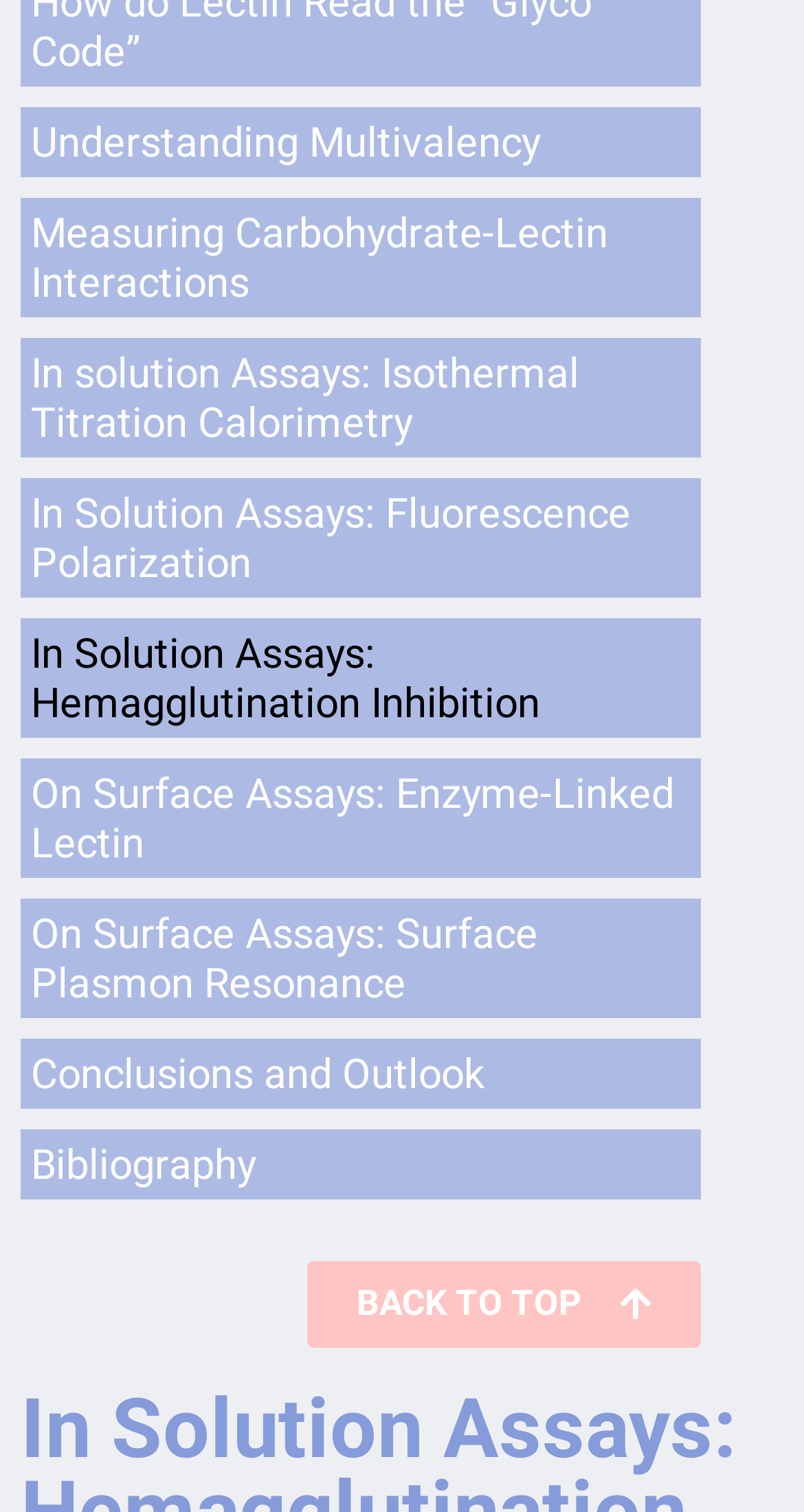Answer this question in one word or a short phrase: What is the last link on the webpage?

Bibliography